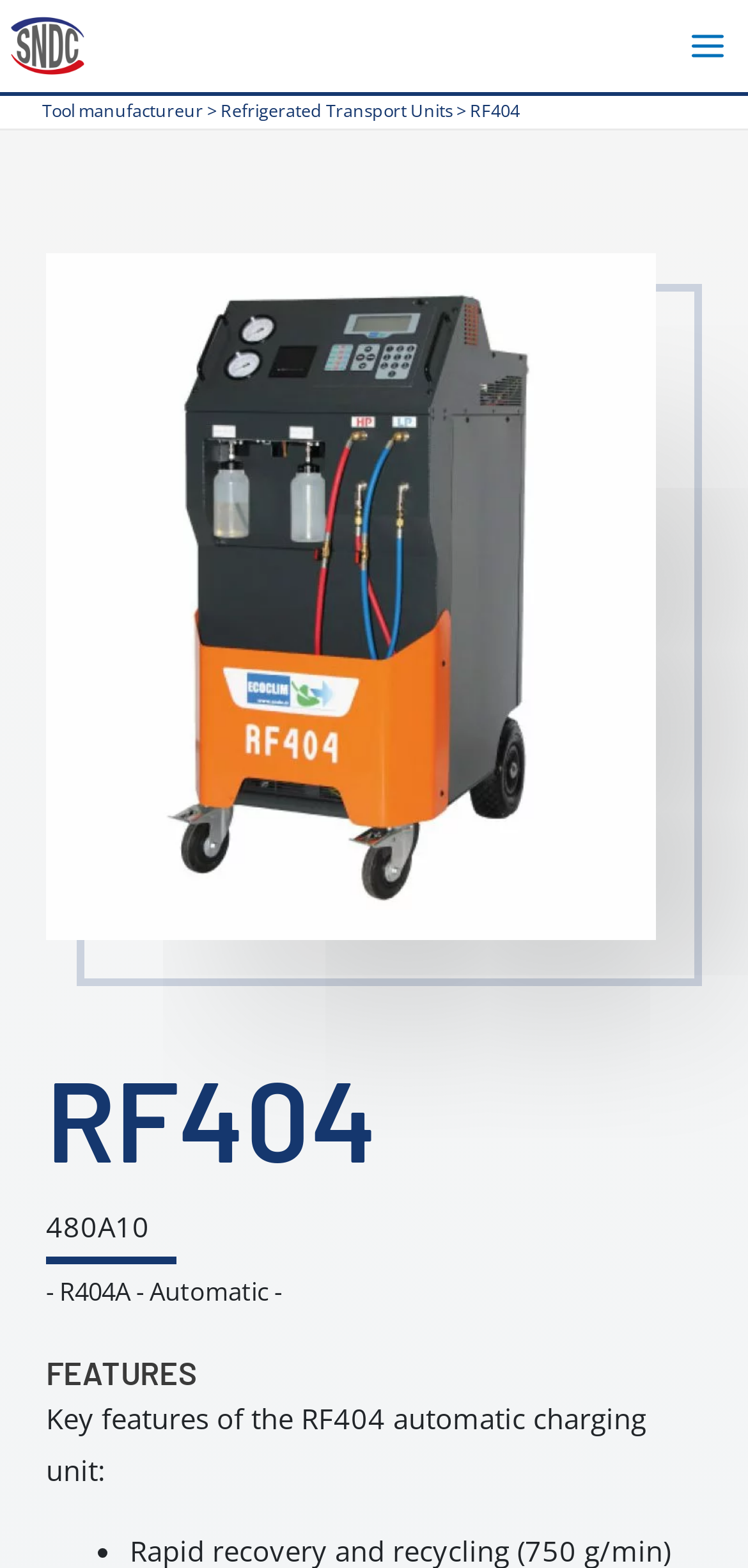What is the section title below the unit's image?
Refer to the screenshot and respond with a concise word or phrase.

FEATURES